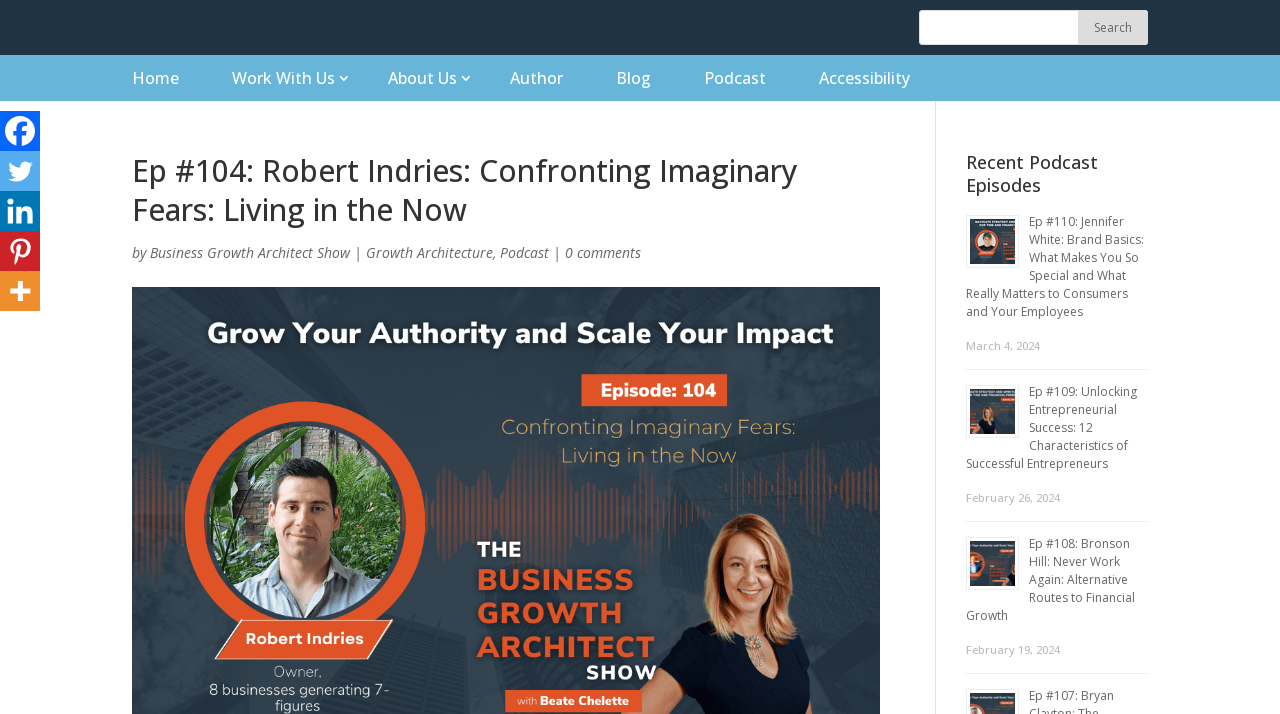Could you provide the bounding box coordinates for the portion of the screen to click to complete this instruction: "Search for a podcast episode"?

[0.718, 0.014, 0.897, 0.063]